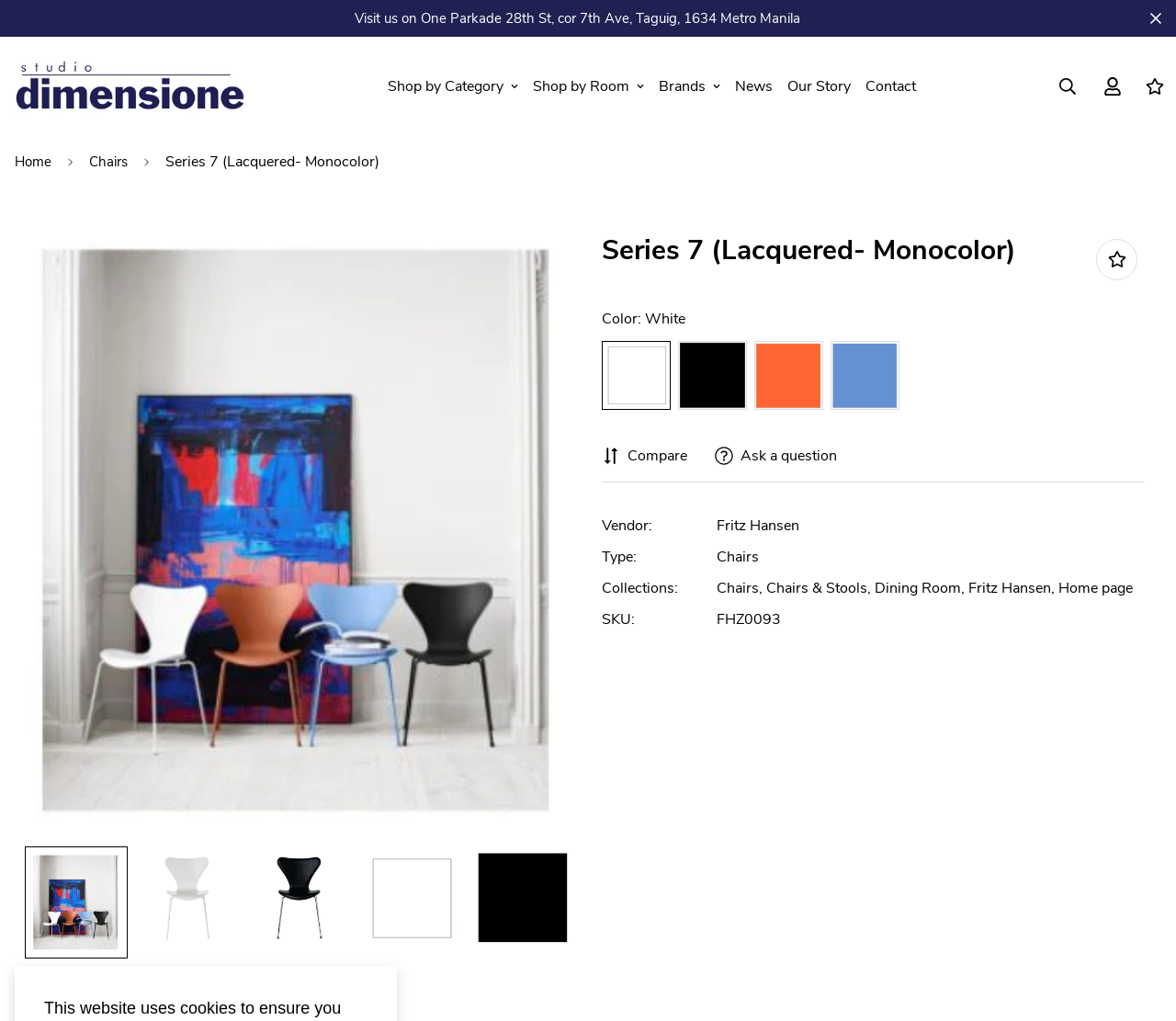Show the bounding box coordinates for the element that needs to be clicked to execute the following instruction: "Compare this product". Provide the coordinates in the form of four float numbers between 0 and 1, i.e., [left, top, right, bottom].

[0.512, 0.436, 0.584, 0.457]